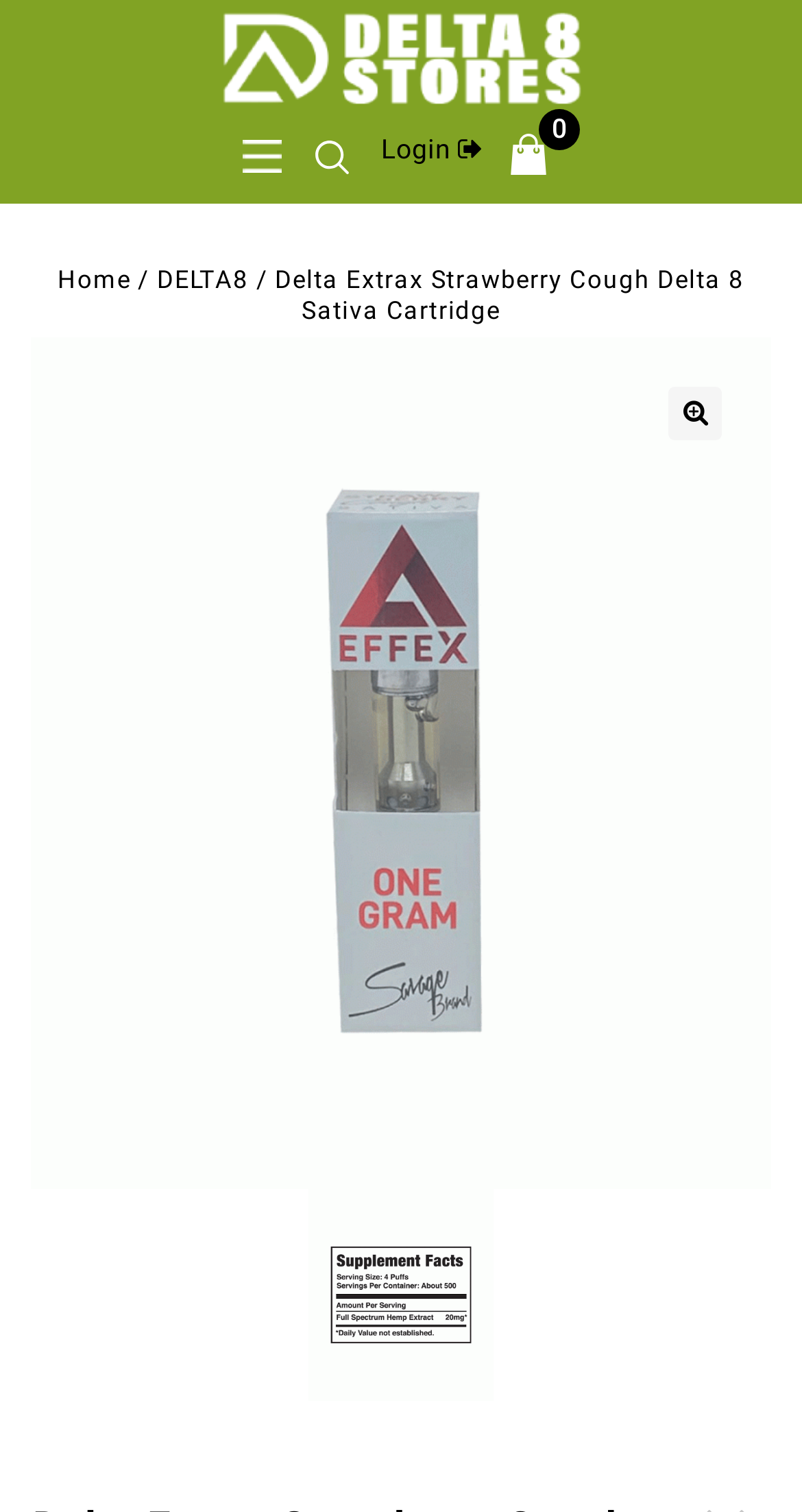What type of content is available on this website?
Give a one-word or short-phrase answer derived from the screenshot.

Delta 8 THC products